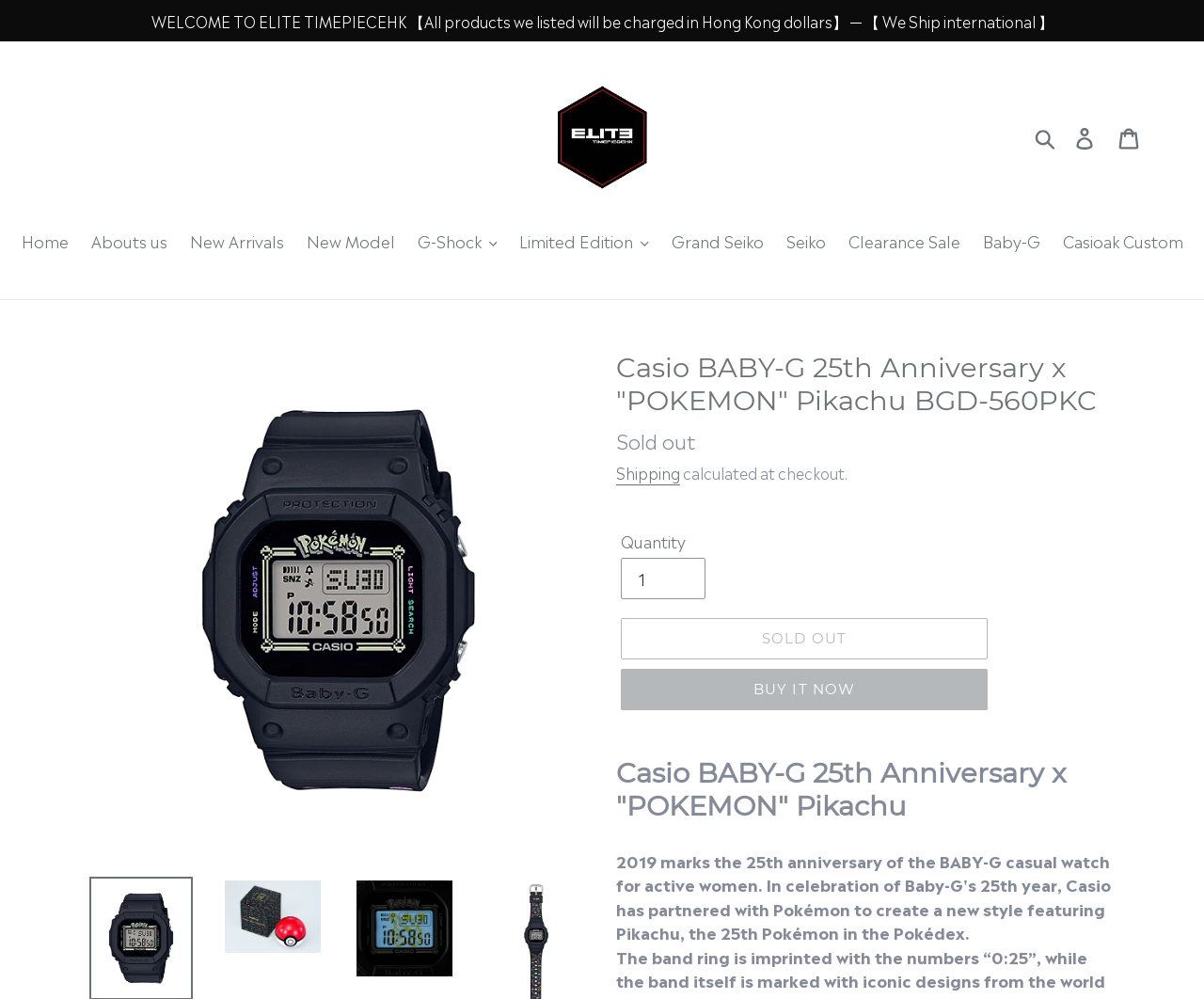Please identify the bounding box coordinates of the element I should click to complete this instruction: 'Click on the Previous link'. The coordinates should be given as four float numbers between 0 and 1, like this: [left, top, right, bottom].

None